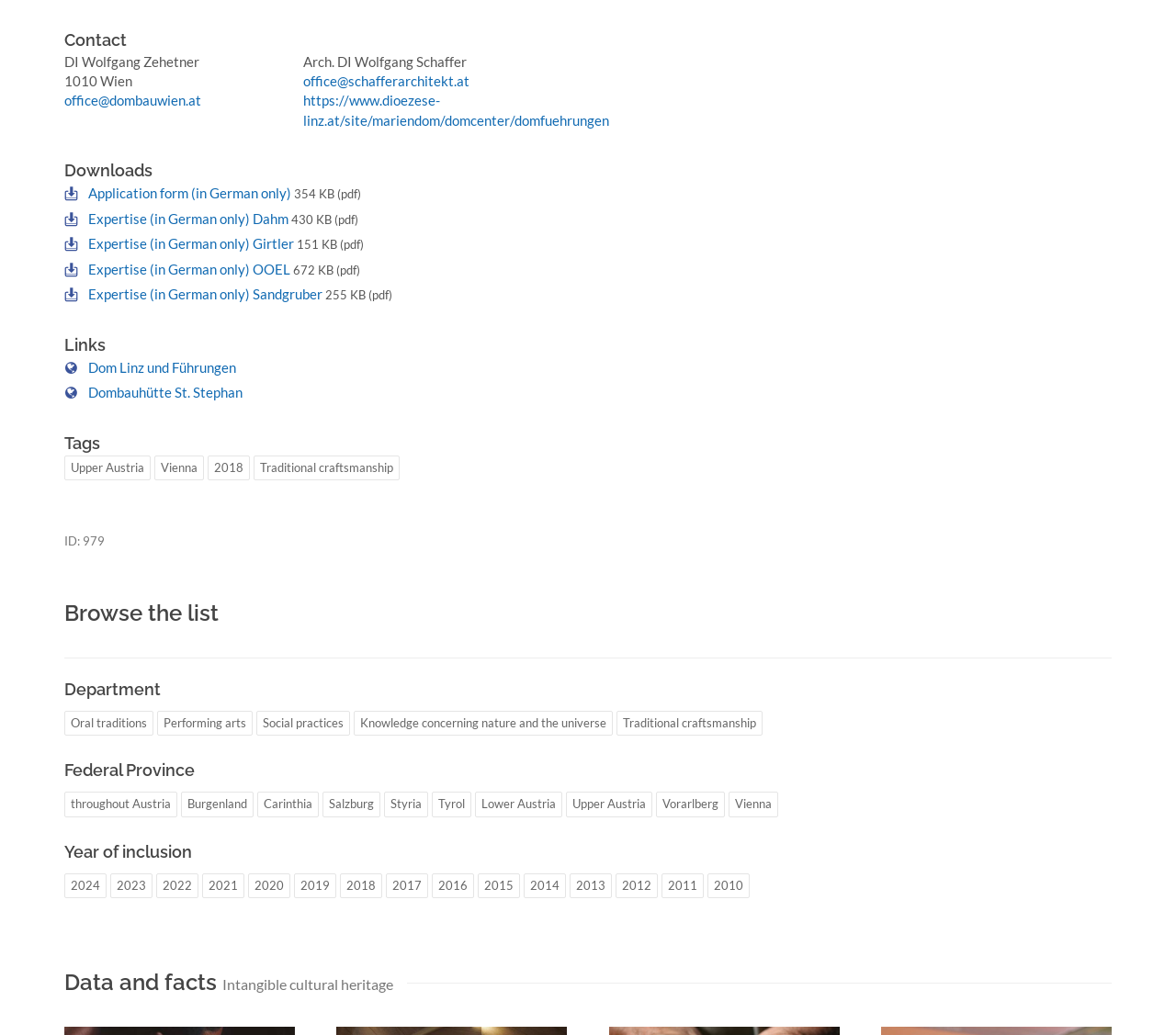Identify the bounding box for the described UI element. Provide the coordinates in (top-left x, top-left y, bottom-right x, bottom-right y) format with values ranging from 0 to 1: throughout Austria

[0.055, 0.765, 0.151, 0.79]